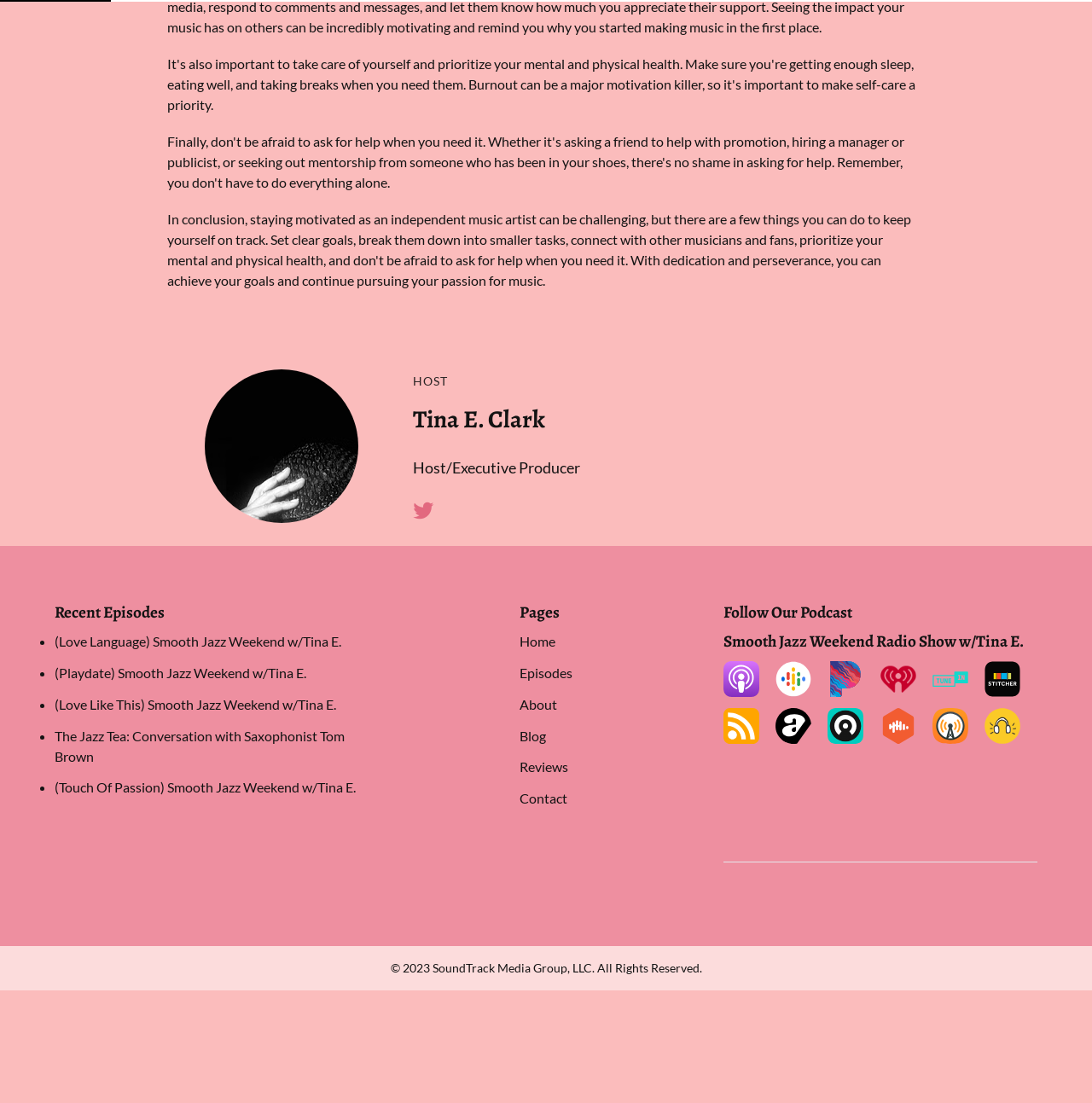Predict the bounding box for the UI component with the following description: "Tina E. Clark".

[0.378, 0.366, 0.812, 0.395]